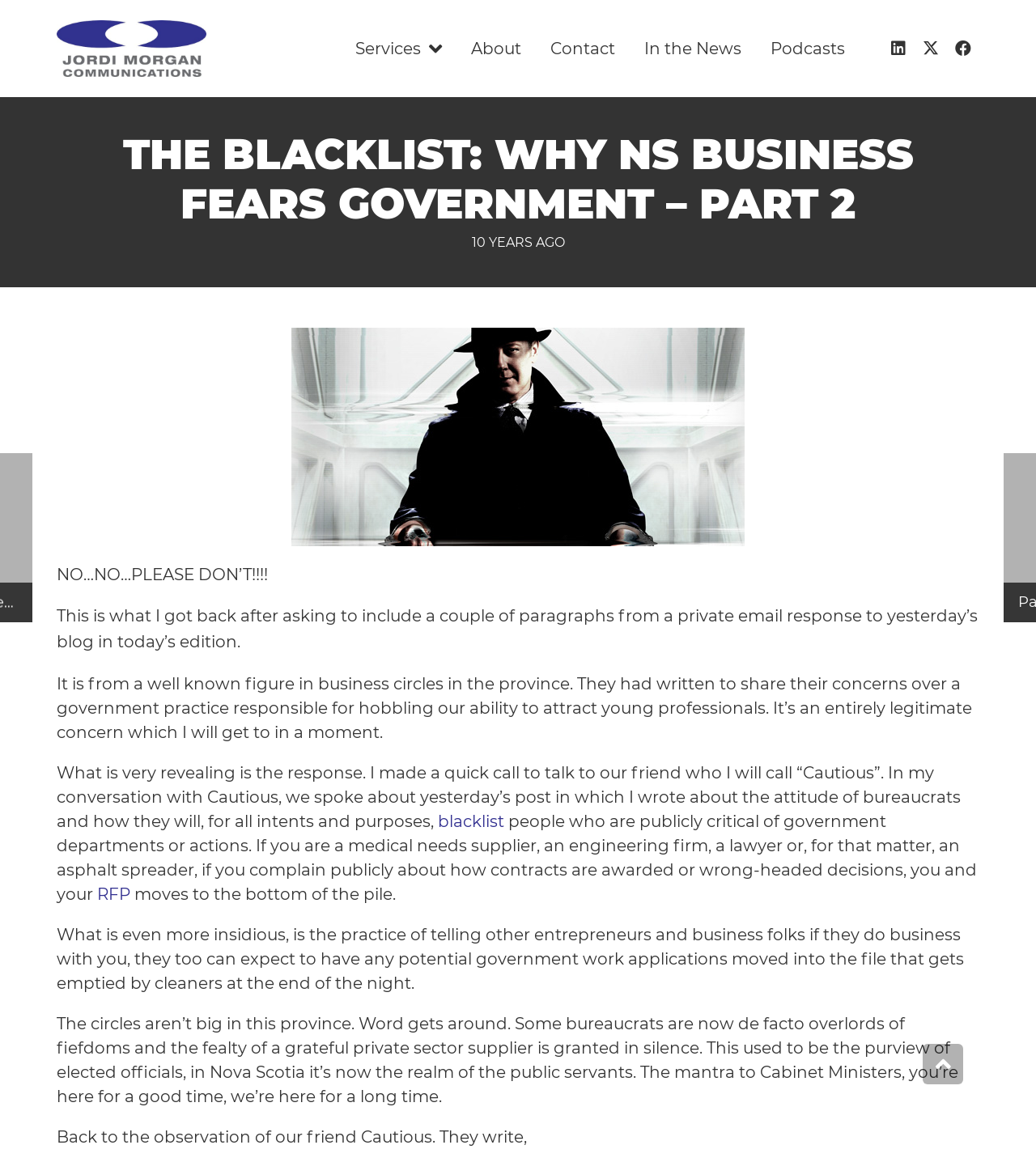Locate and generate the text content of the webpage's heading.

THE BLACKLIST: WHY NS BUSINESS FEARS GOVERNMENT – PART 2